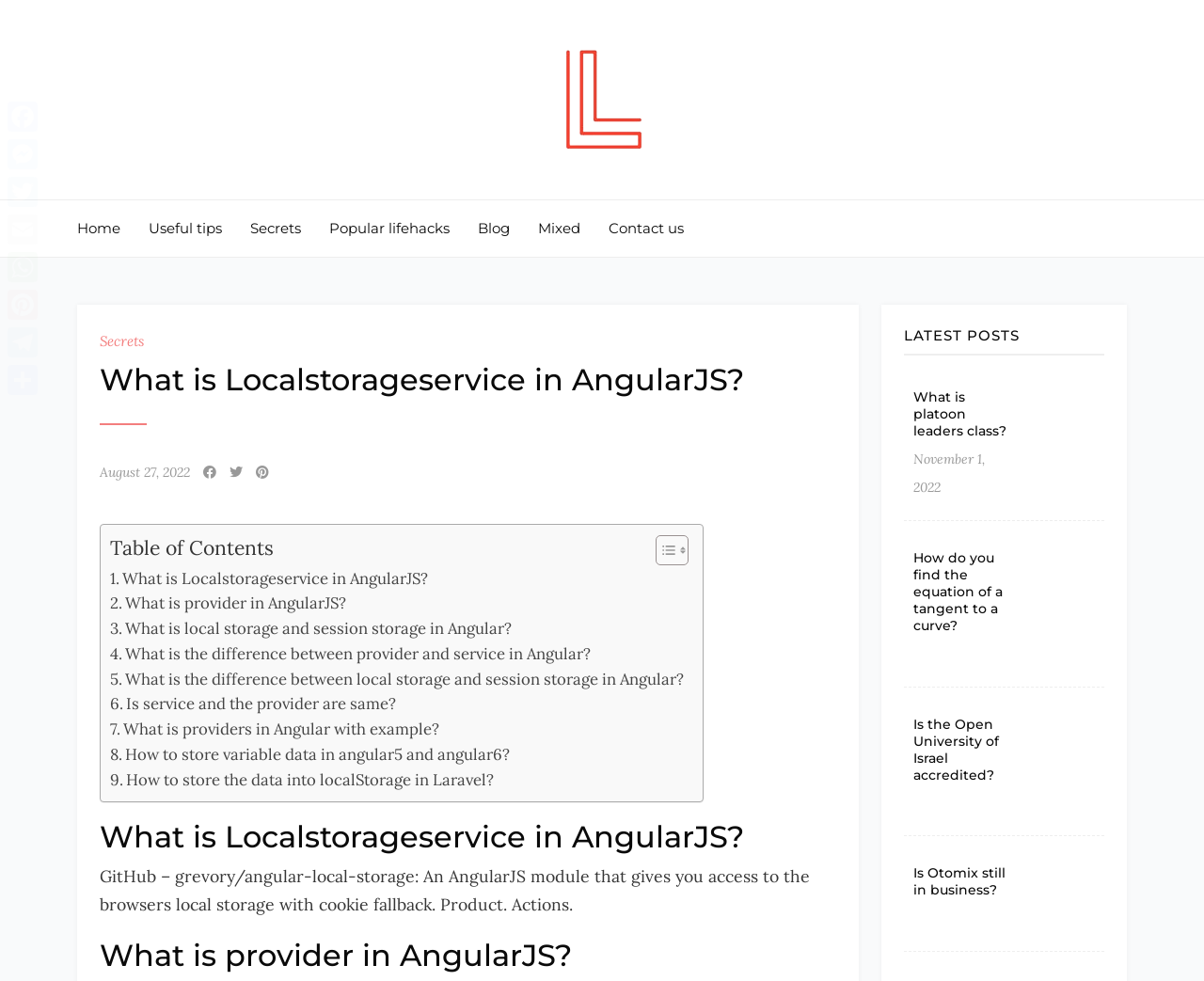Identify the bounding box coordinates of the area that should be clicked in order to complete the given instruction: "Share the page on Facebook". The bounding box coordinates should be four float numbers between 0 and 1, i.e., [left, top, right, bottom].

[0.003, 0.1, 0.034, 0.138]